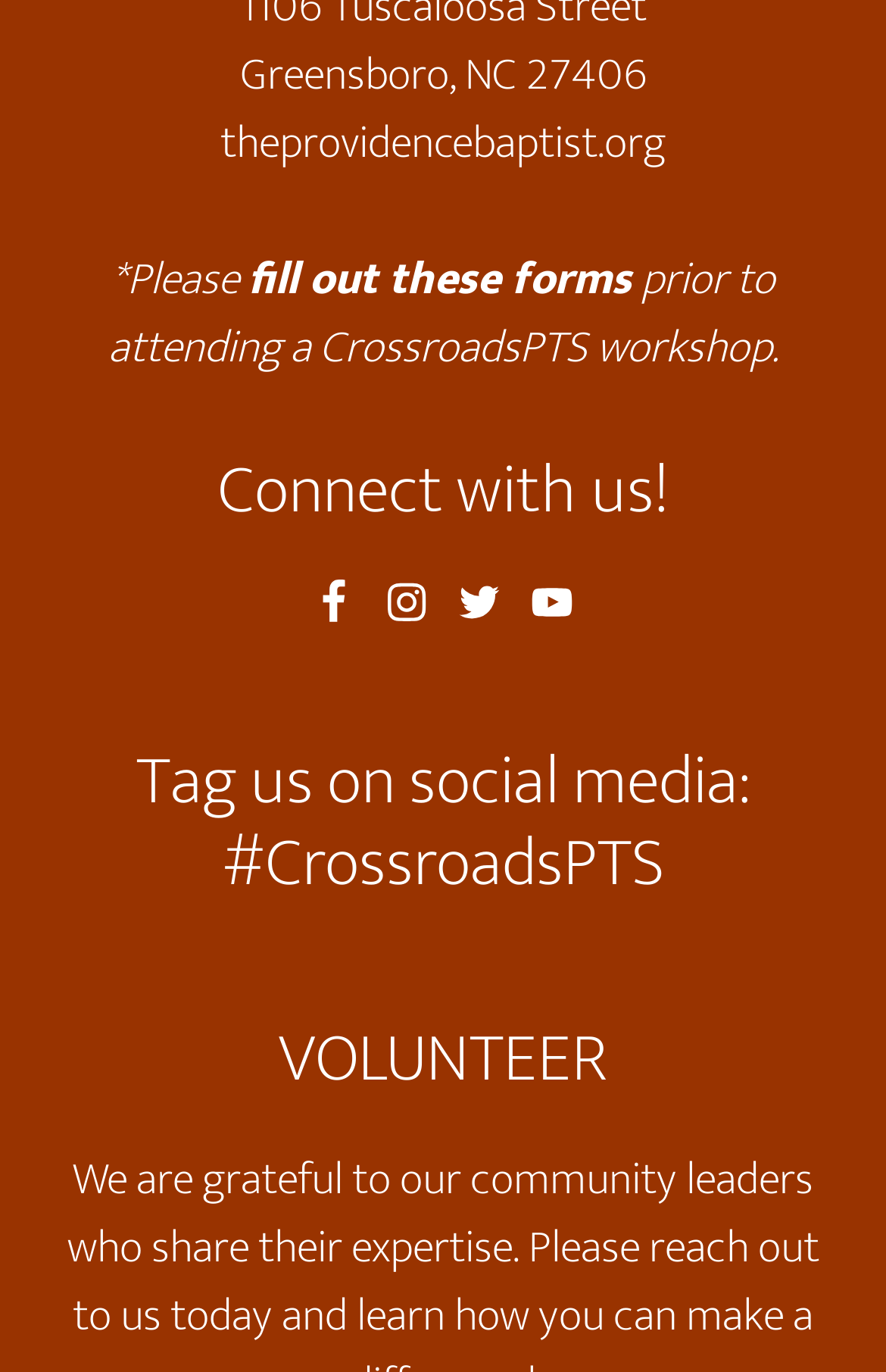How many social media platforms are linked?
Based on the image content, provide your answer in one word or a short phrase.

4